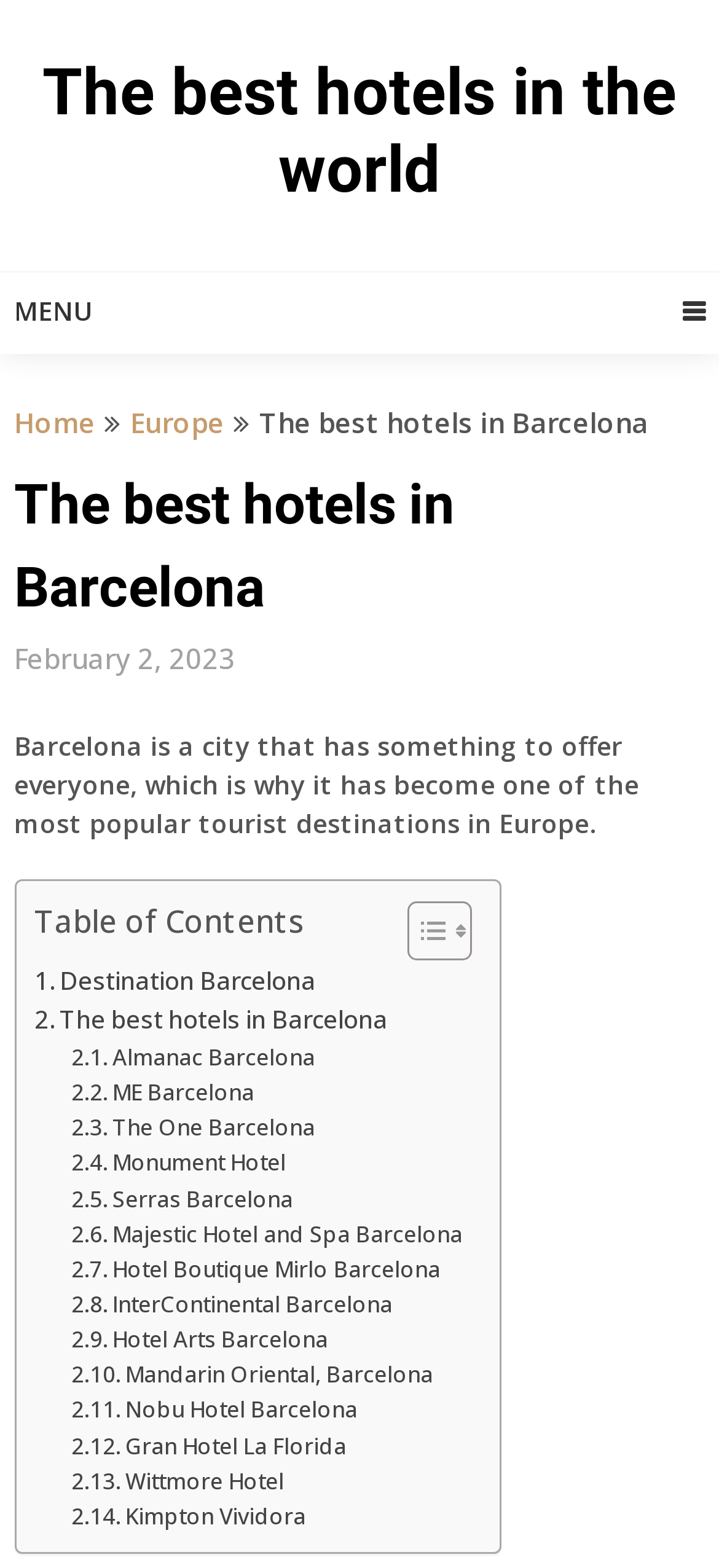Describe all the significant parts and information present on the webpage.

The webpage is about the best hotels in Barcelona, a popular tourist destination in Europe. At the top, there is a heading that reads "The best hotels in the world" with a link to the same title. Below this, there is a menu link with an icon, followed by links to "Home" and "Europe" on the same line.

The main content of the page starts with a heading that reads "The best hotels in Barcelona", which is followed by a subheading with the date "February 2, 2023". Below this, there is a paragraph of text that describes Barcelona as a city that has something to offer everyone, making it a popular tourist destination.

On the left side of the page, there is a table of contents with links to different sections, including "Destination Barcelona", "The best hotels in Barcelona", and several hotel names such as "Almanac Barcelona", "ME Barcelona", and "Mandarin Oriental, Barcelona". Each of these links is listed vertically, with a small icon next to the "Toggle Table of Content" link.

The rest of the page is dedicated to listing the best hotels in Barcelona, with 15 links to different hotels, each with a brief description. These links are arranged in a vertical list, with the hotel names and descriptions taking up most of the page.